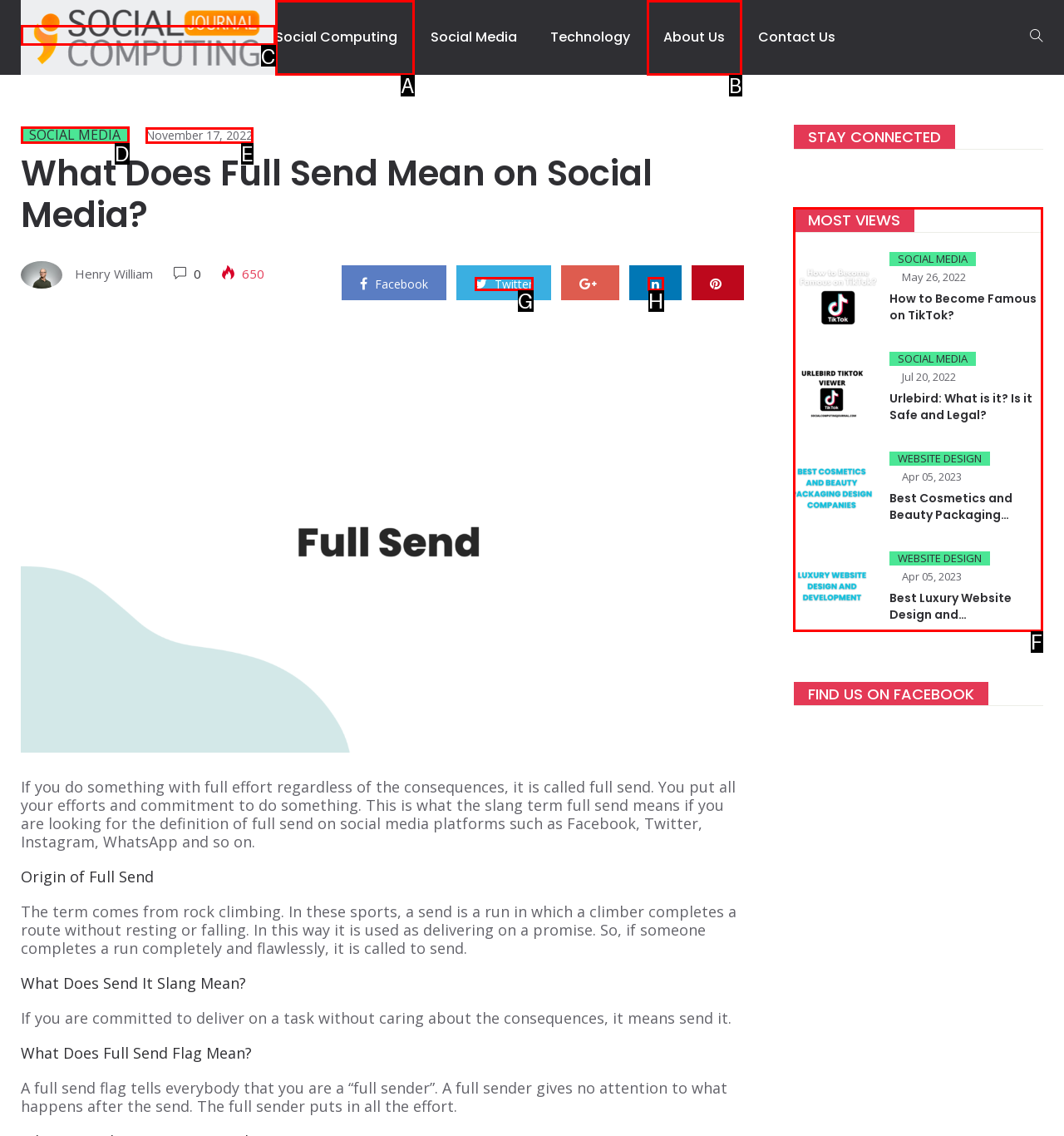Among the marked elements in the screenshot, which letter corresponds to the UI element needed for the task: Check the 'MOST VIEWS' section?

F